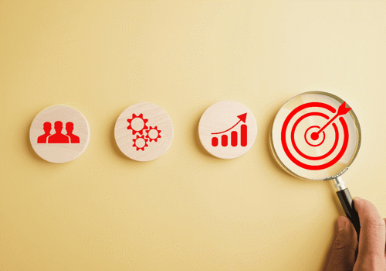Generate a detailed explanation of the scene depicted in the image.

The image presents a visually engaging composition that symbolizes the enhancement of sales strategies through data utilization. Three wooden circular tokens are arranged in a row, each featuring distinct red icons: the first depicts a group of people, representing collaboration and teamwork; the second illustrates interlocking gears, signifying processes and mechanics of operations; and the third features a bar graph with an upward trend, highlighting growth and performance metrics.

In the foreground, a hand holding a magnifying glass examines a larger target symbol with a red bullseye, symbolizing focus and precision in achieving business objectives. This imagery effectively conveys the core theme of empowering sales teams with actionable insights and organizational data, as outlined in the accompanying text which explores how leveraging these tools can augment marketing strategies and ultimately drive revenue growth.